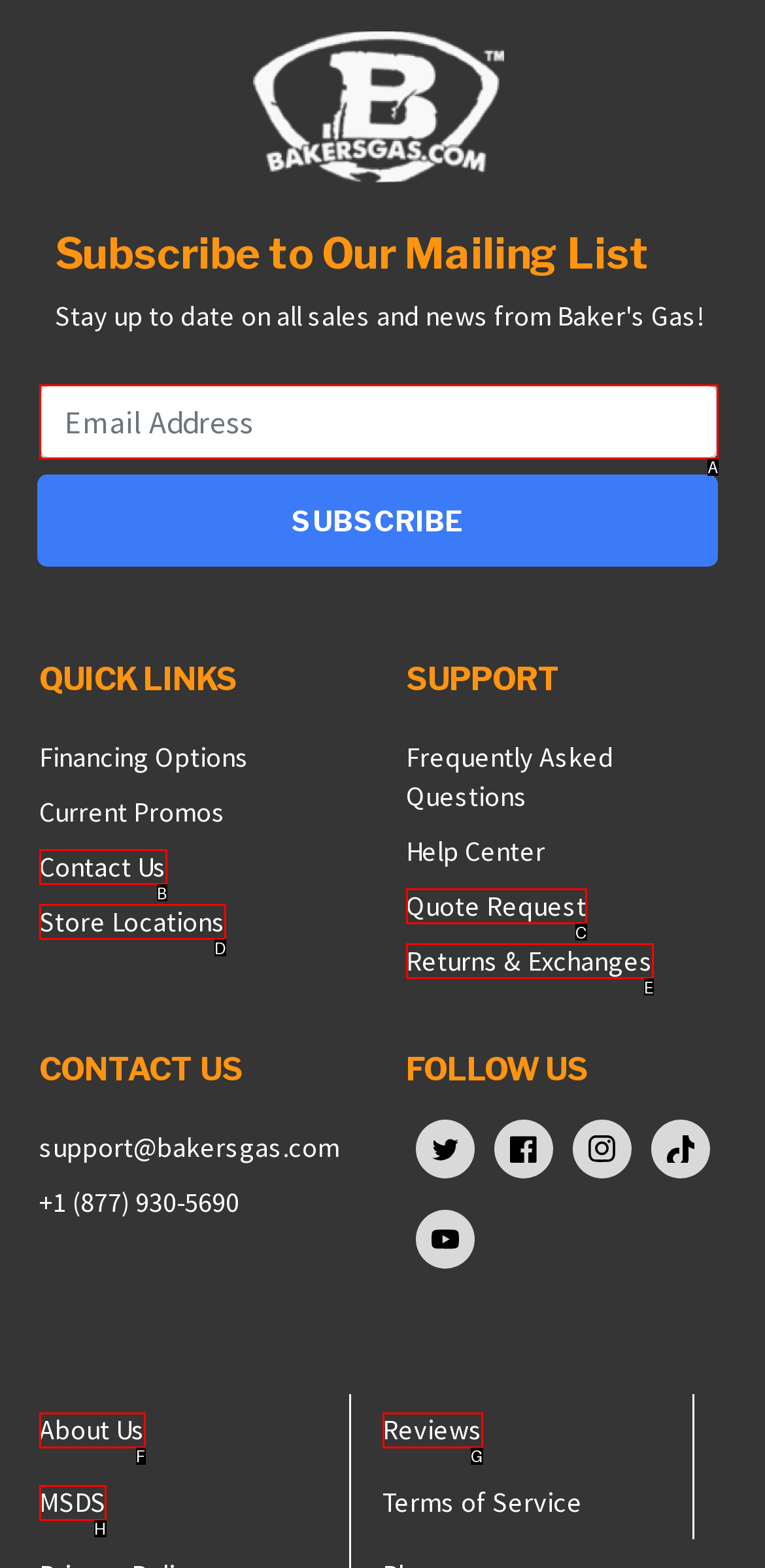Select the HTML element that best fits the description: Returns & Exchanges
Respond with the letter of the correct option from the choices given.

E